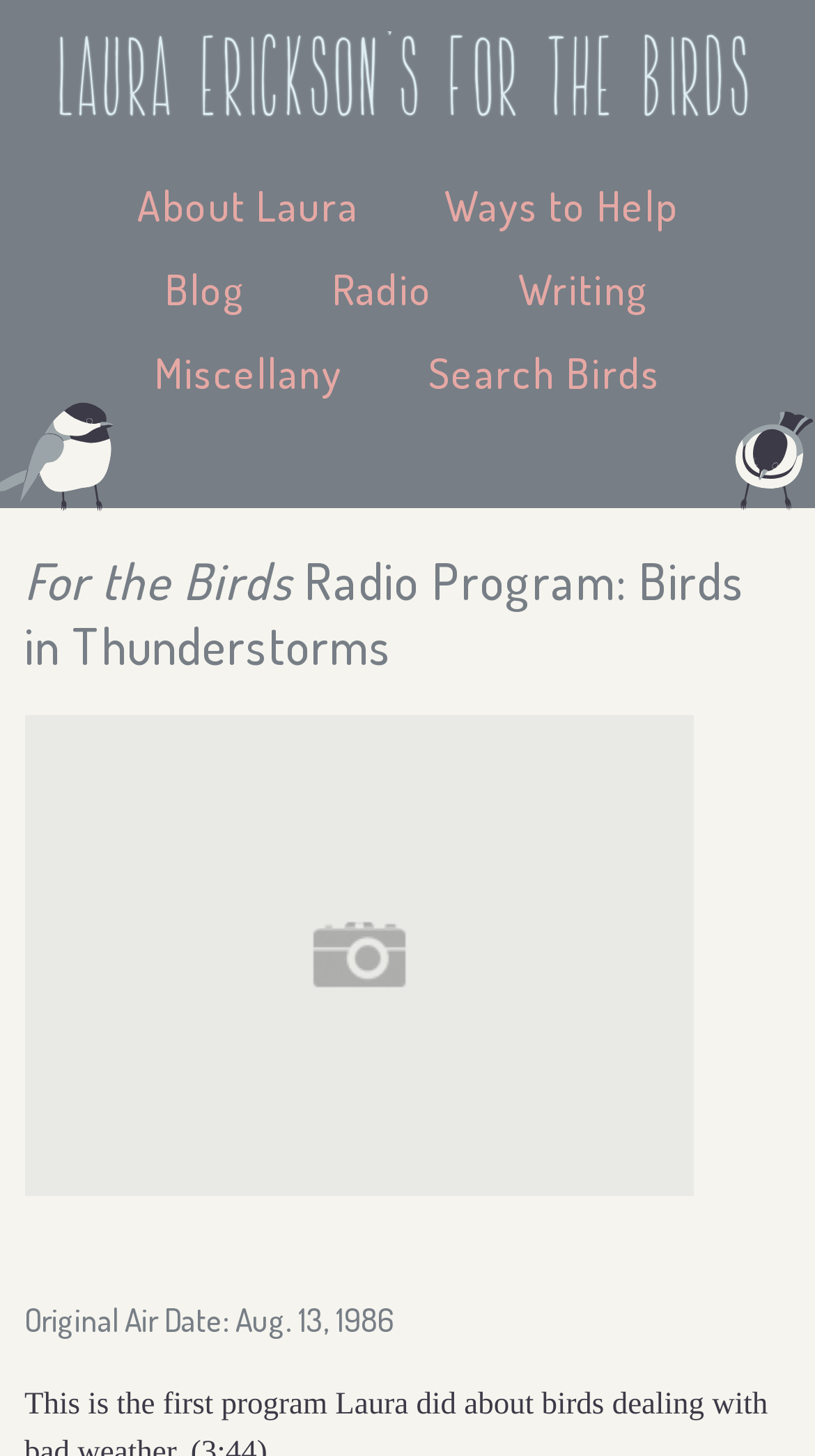Locate the bounding box of the UI element with the following description: "Laura Erickson's For the Birds".

[0.0, 0.022, 1.0, 0.089]